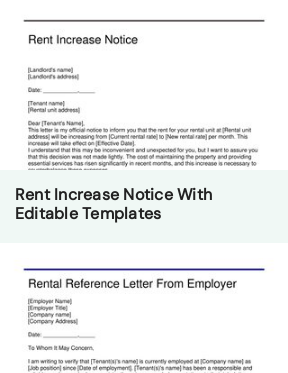What is available below the 'Rent Increase Notice'?
Please elaborate on the answer to the question with detailed information.

The caption indicates that below the 'Rent Increase Notice' template, there is a section titled 'Rental Reference Letter From Employer', suggesting that this resource provides multiple related templates for users to manage rental agreements and tenant communications effectively.